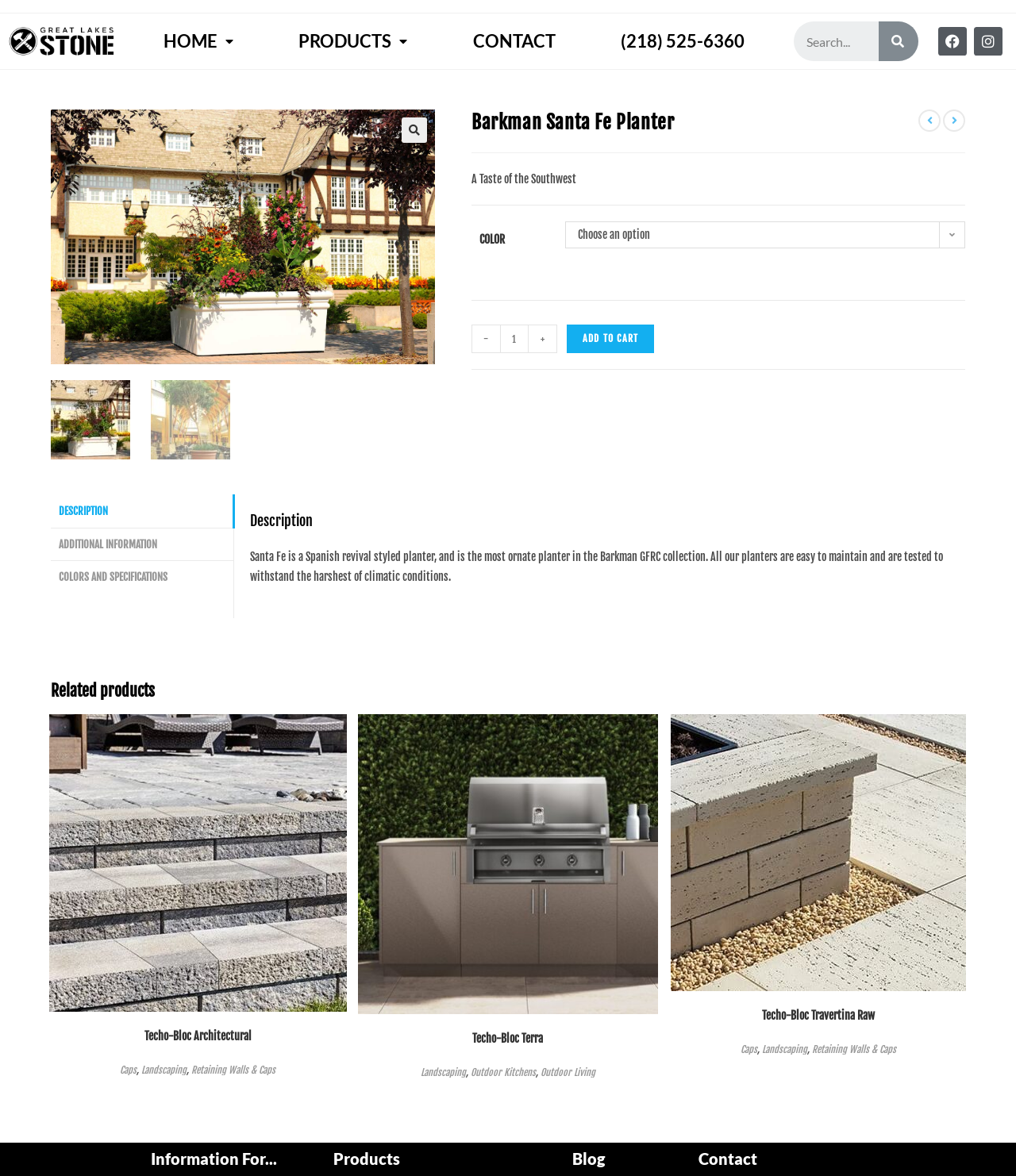What are the three tabs available in the product description section?
Using the visual information from the image, give a one-word or short-phrase answer.

DESCRIPTION, ADDITIONAL INFORMATION, COLORS AND SPECIFICATIONS